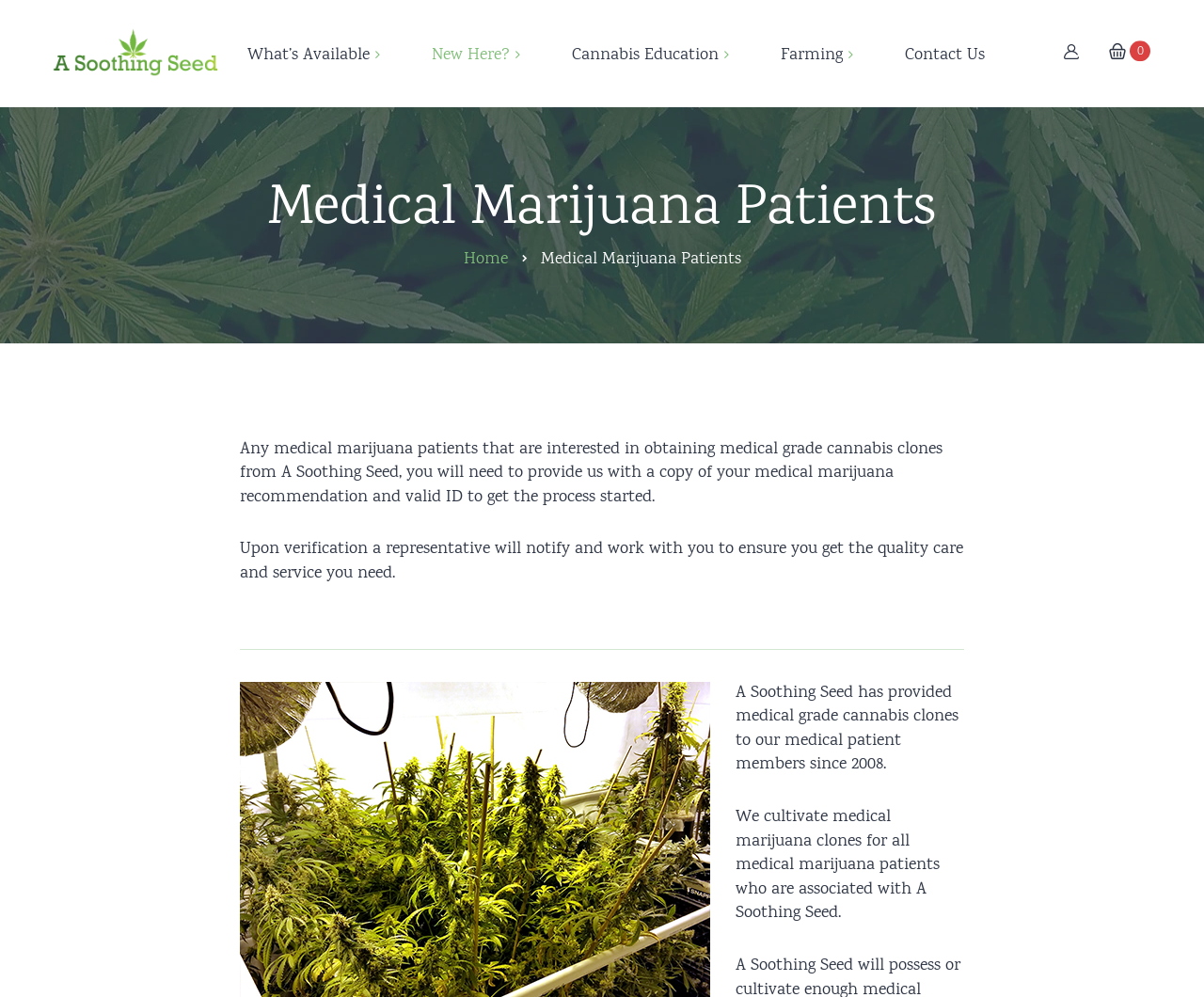Locate the bounding box coordinates of the element's region that should be clicked to carry out the following instruction: "Click on 'Contact Us'". The coordinates need to be four float numbers between 0 and 1, i.e., [left, top, right, bottom].

[0.728, 0.046, 0.818, 0.071]